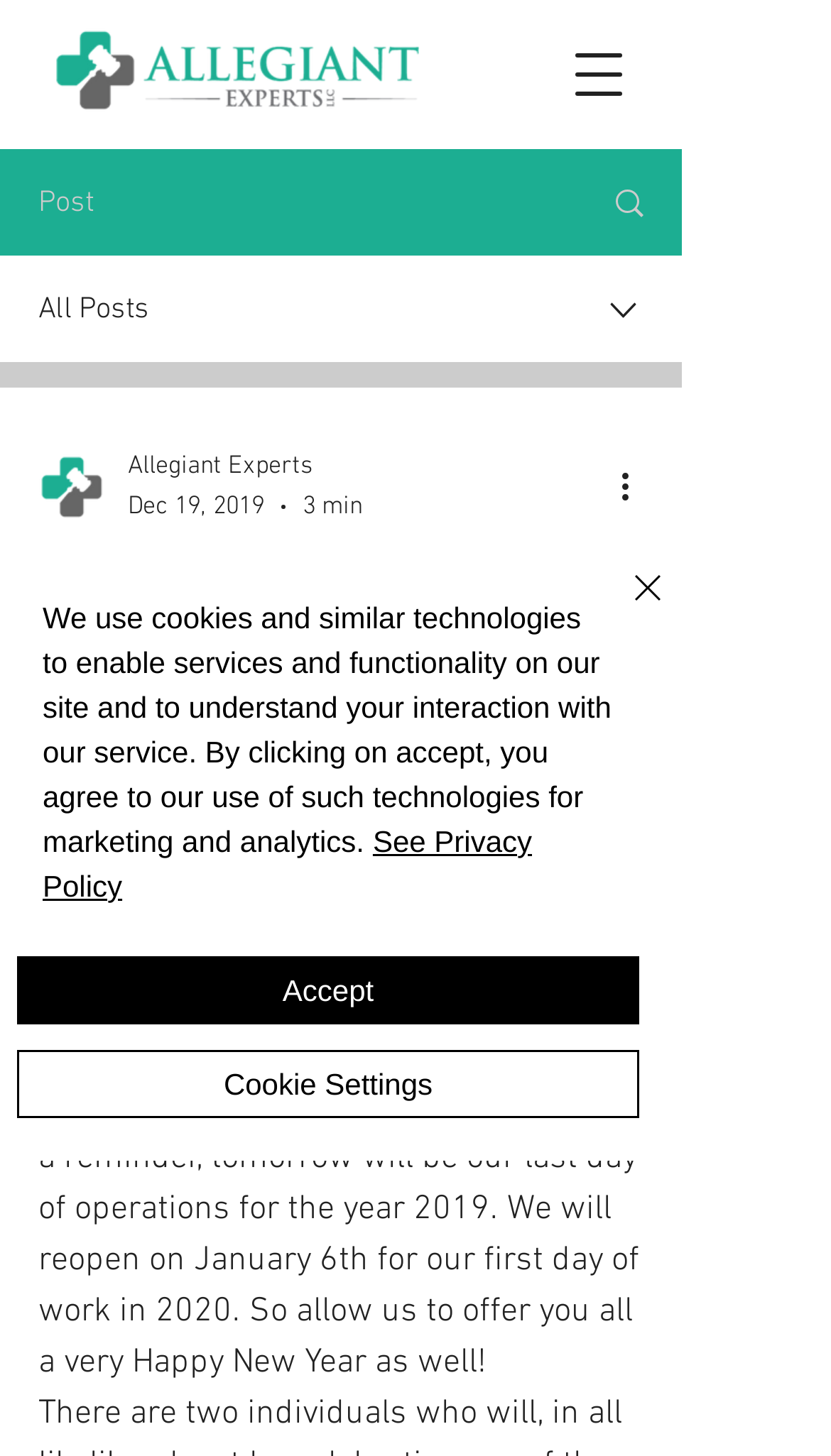How many images are on the webpage?
Using the visual information, respond with a single word or phrase.

5